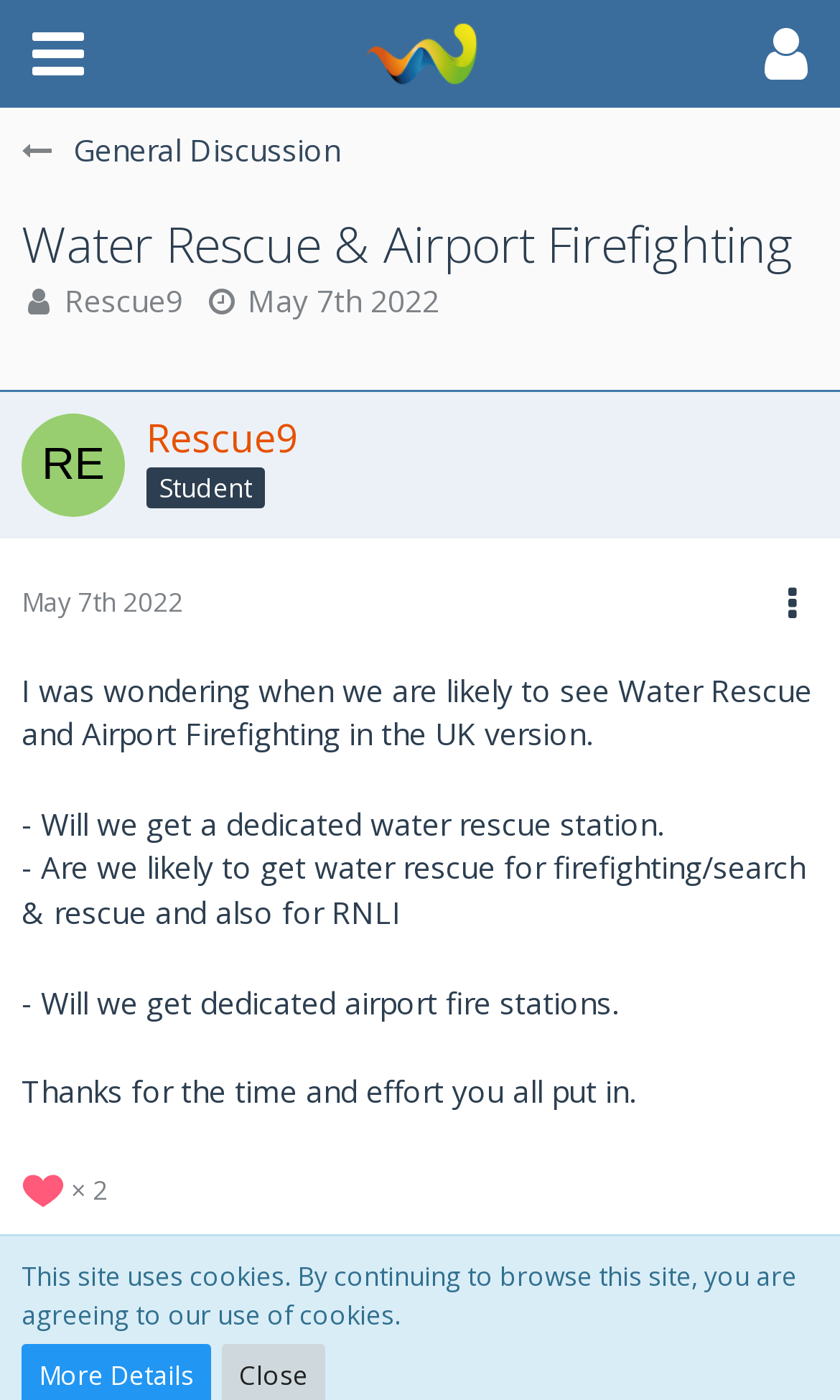Who started the discussion?
Please give a detailed and elaborate answer to the question.

The person who started the discussion can be determined by looking at the link next to the timestamp 'May 7th 2022, 1:46 pm', which says 'Rescue9'. This indicates that Rescue9 is the author of the initial post.